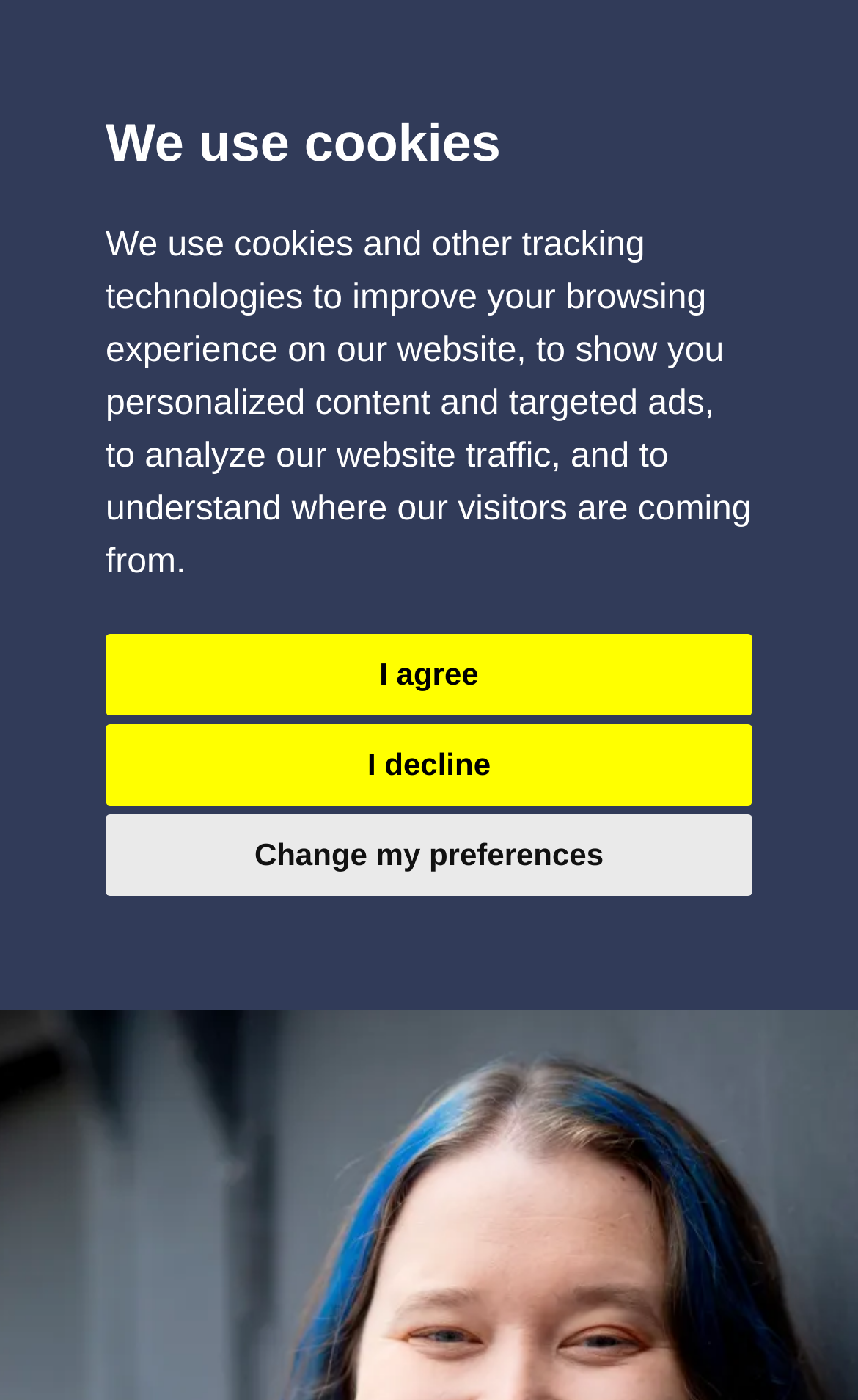Offer an extensive depiction of the webpage and its key elements.

The webpage is for Locksmith Animation, an independent animation studio that produces high-quality CG animation features and series. At the top of the page, there is a navigation menu labeled "Global" that spans the entire width of the page. Within this menu, there is a link to "Locksmith Animation" on the left side, and a button to "Open main menu" on the right side.

Below the navigation menu, a prominent dialog box appears, taking up most of the page's width and about a quarter of its height. This dialog box is about cookies and tracking technologies, and it contains a lengthy description of how the website uses them. There are three buttons within this dialog box: "I agree", "I decline", and "Change my preferences", which are aligned horizontally and positioned near the bottom of the dialog box.

The title of the webpage, "Olivia Phipps | Locksmith Animation | Animation Studio London and Los Angeles", is not visually prominent but serves as the root element of the page.